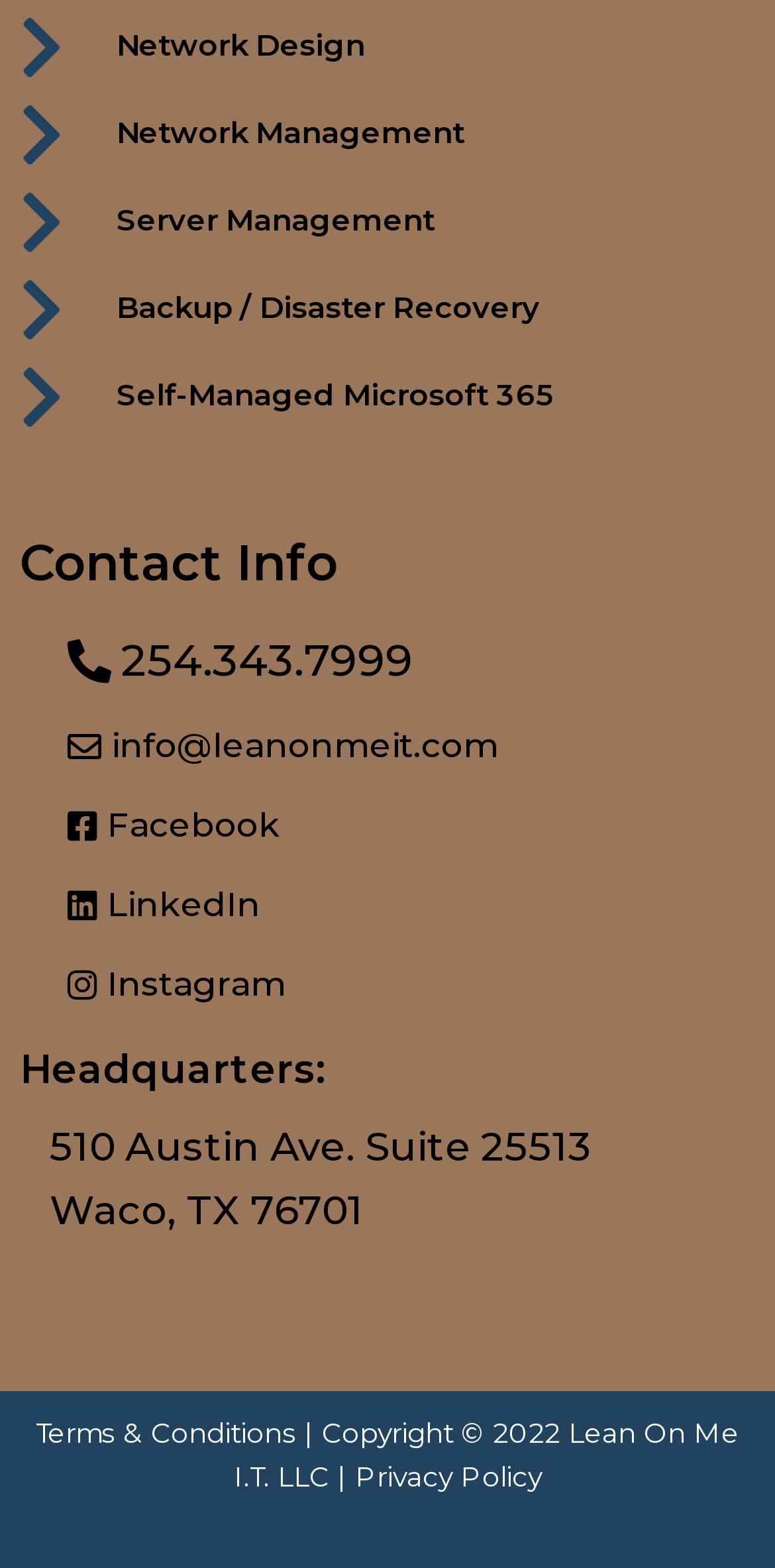Please reply to the following question using a single word or phrase: 
What is the address of the company's headquarters?

510 Austin Ave. Suite 25513, Waco, TX 76701